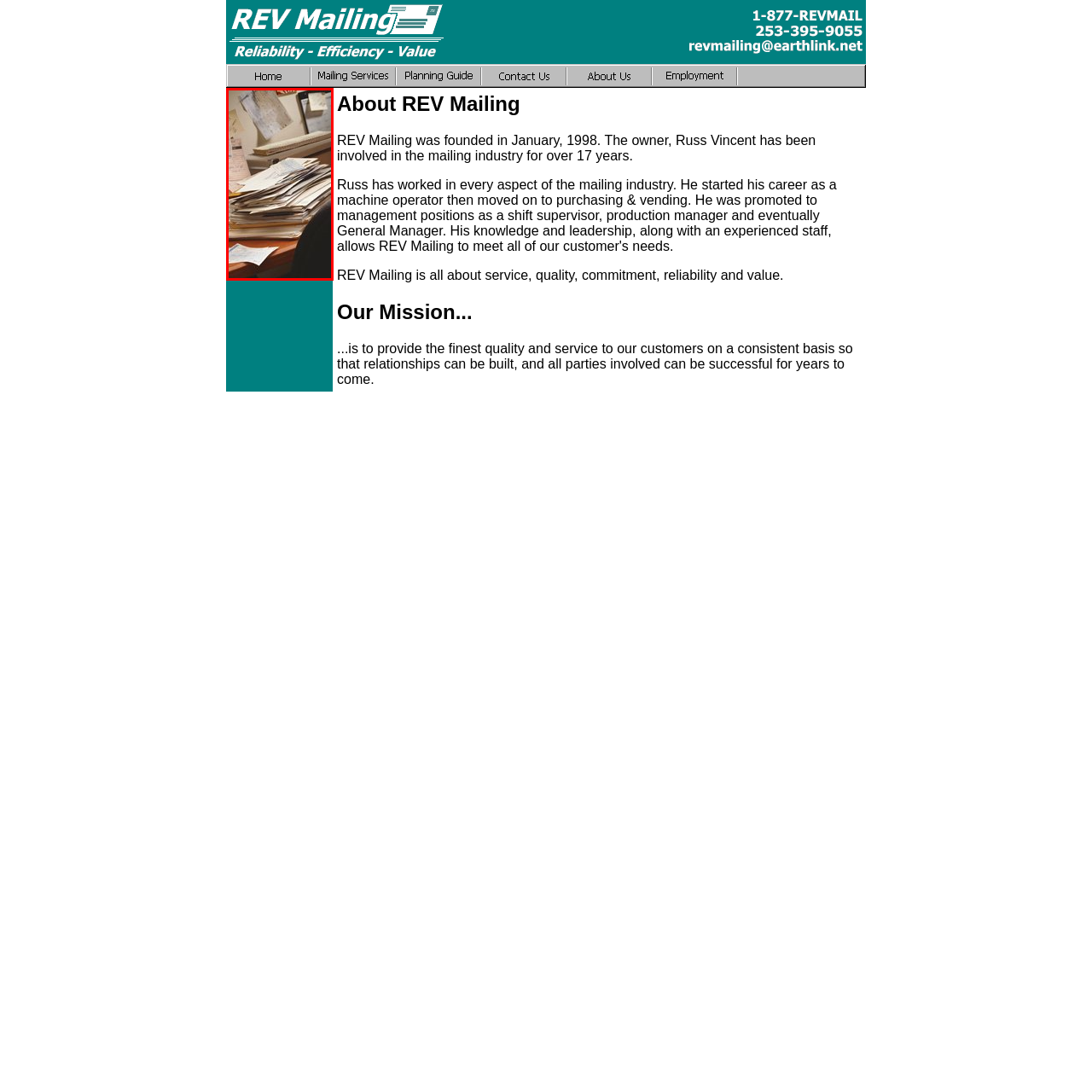Examine the area within the red bounding box and answer the following question using a single word or phrase:
What is essential for managing bulk mailing services?

Meticulous organization